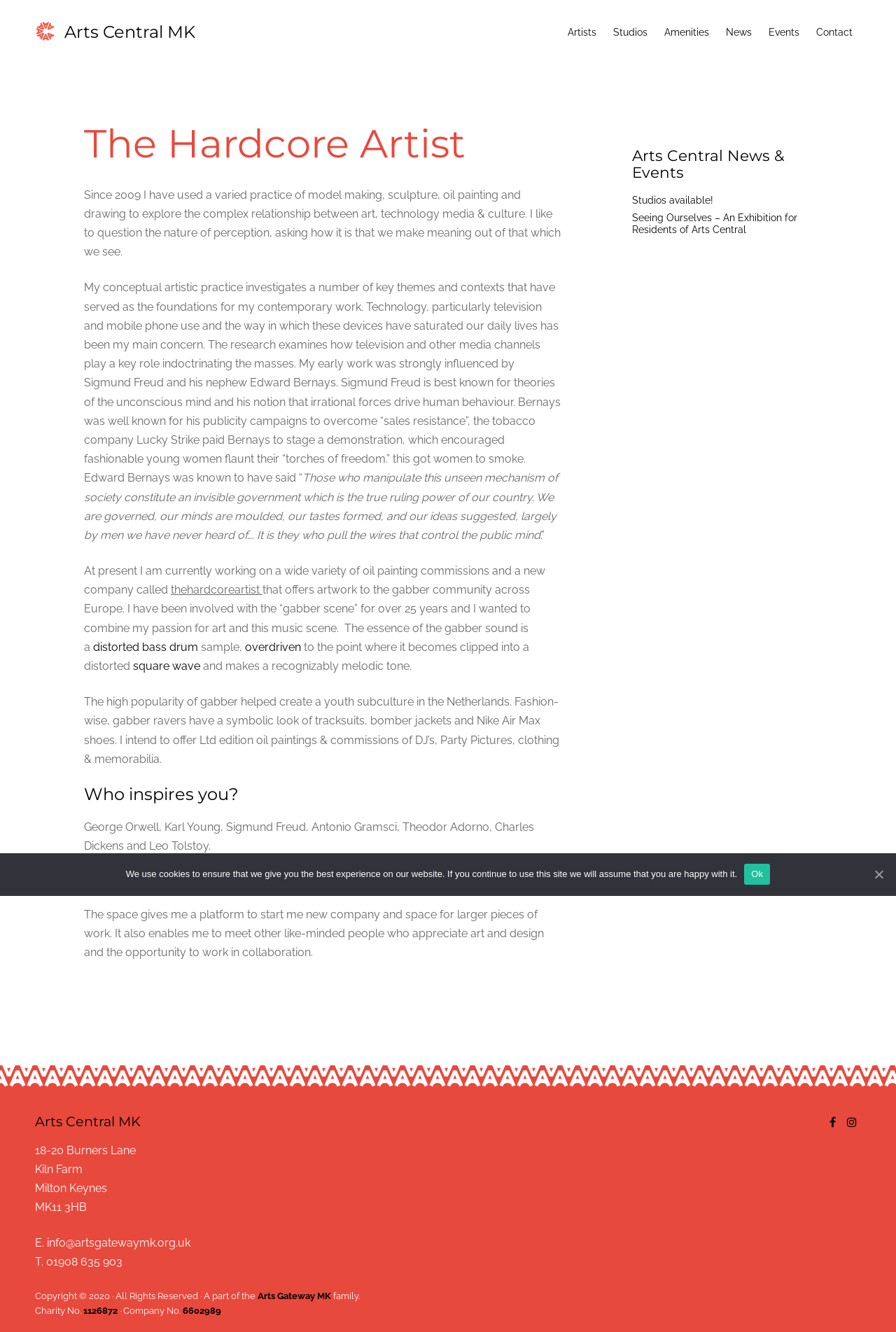What is the name of the company the artist is currently working on?
Could you answer the question in a detailed manner, providing as much information as possible?

The name of the company the artist is currently working on can be found in the static text element with the text 'thehardcoreartist' which is located in the article section of the webpage.